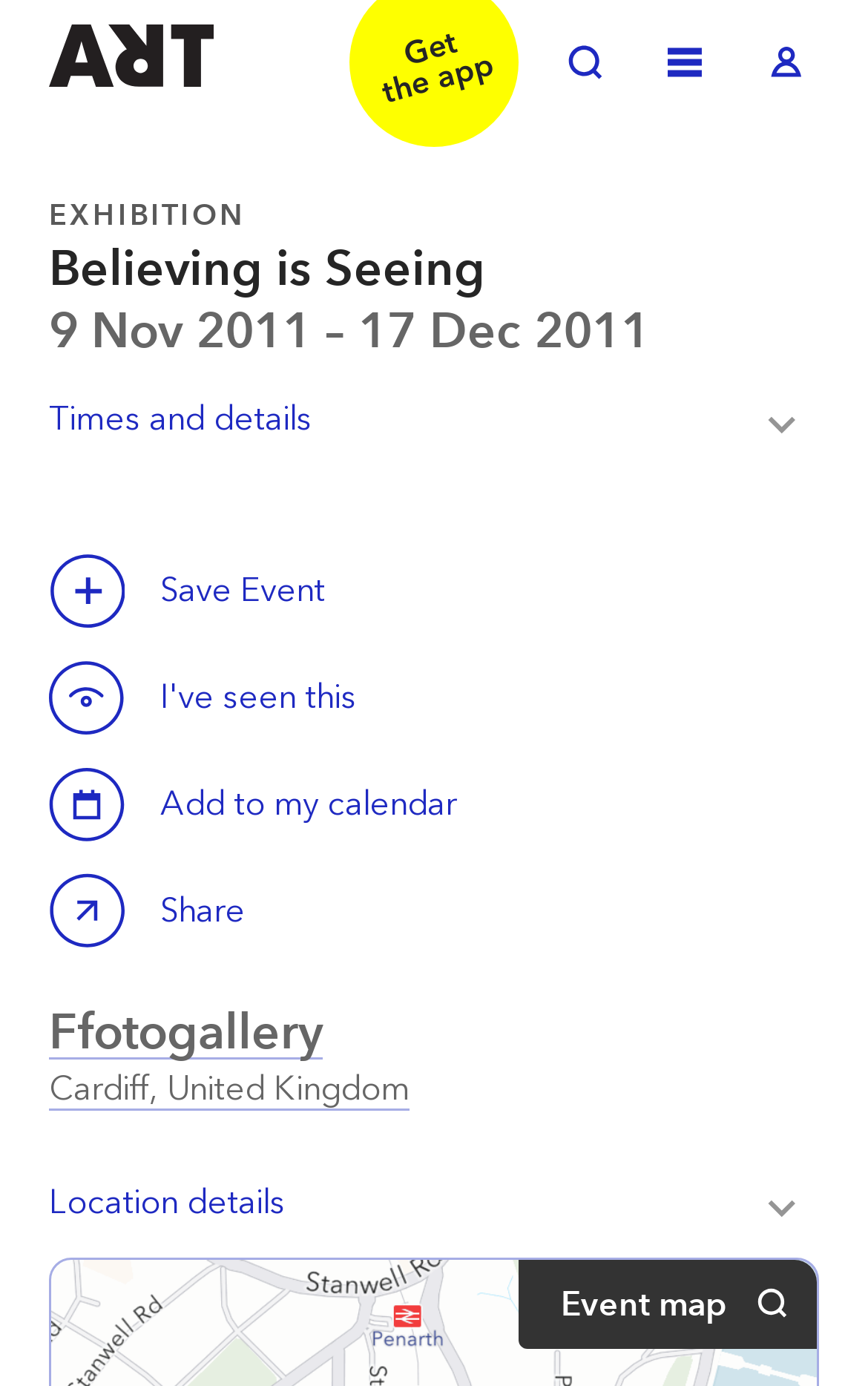Specify the bounding box coordinates of the element's region that should be clicked to achieve the following instruction: "Save this event". The bounding box coordinates consist of four float numbers between 0 and 1, in the format [left, top, right, bottom].

[0.056, 0.398, 0.144, 0.453]